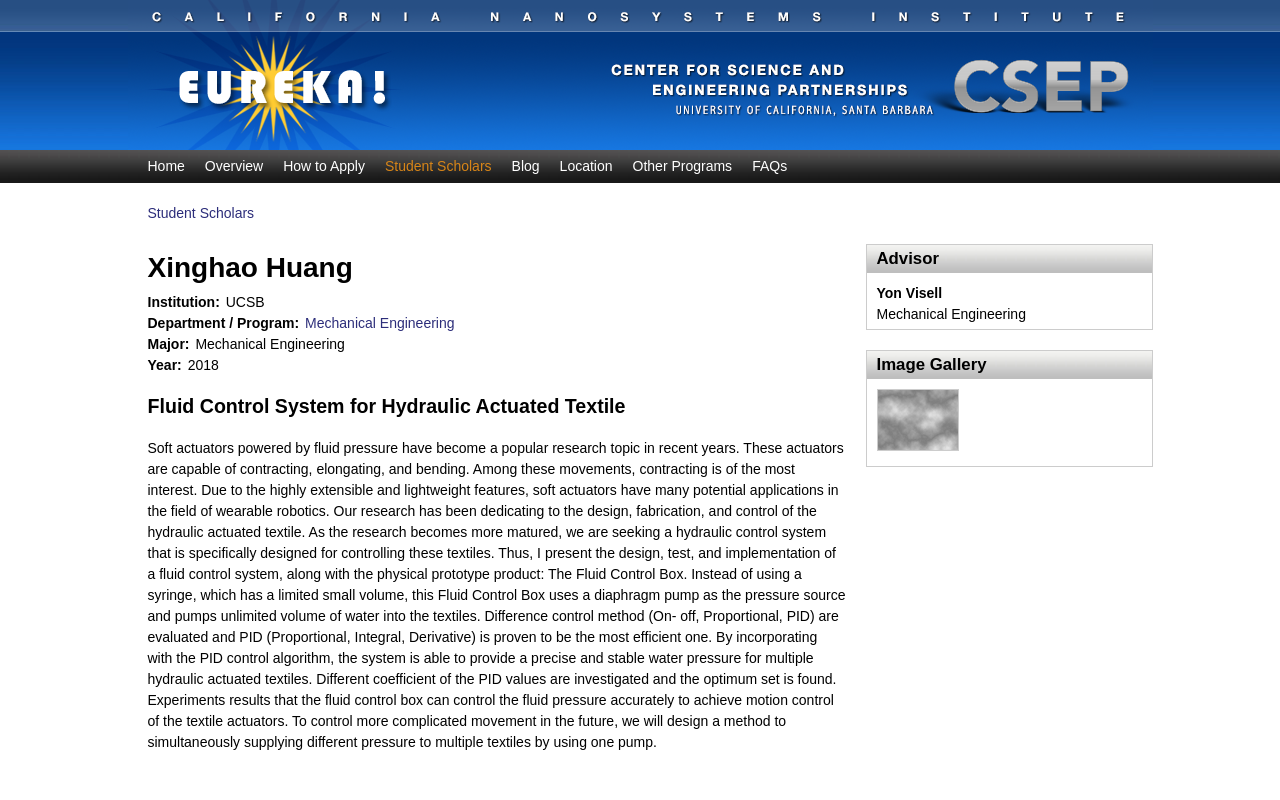Use one word or a short phrase to answer the question provided: 
What is the research topic of the student scholar?

Fluid Control System